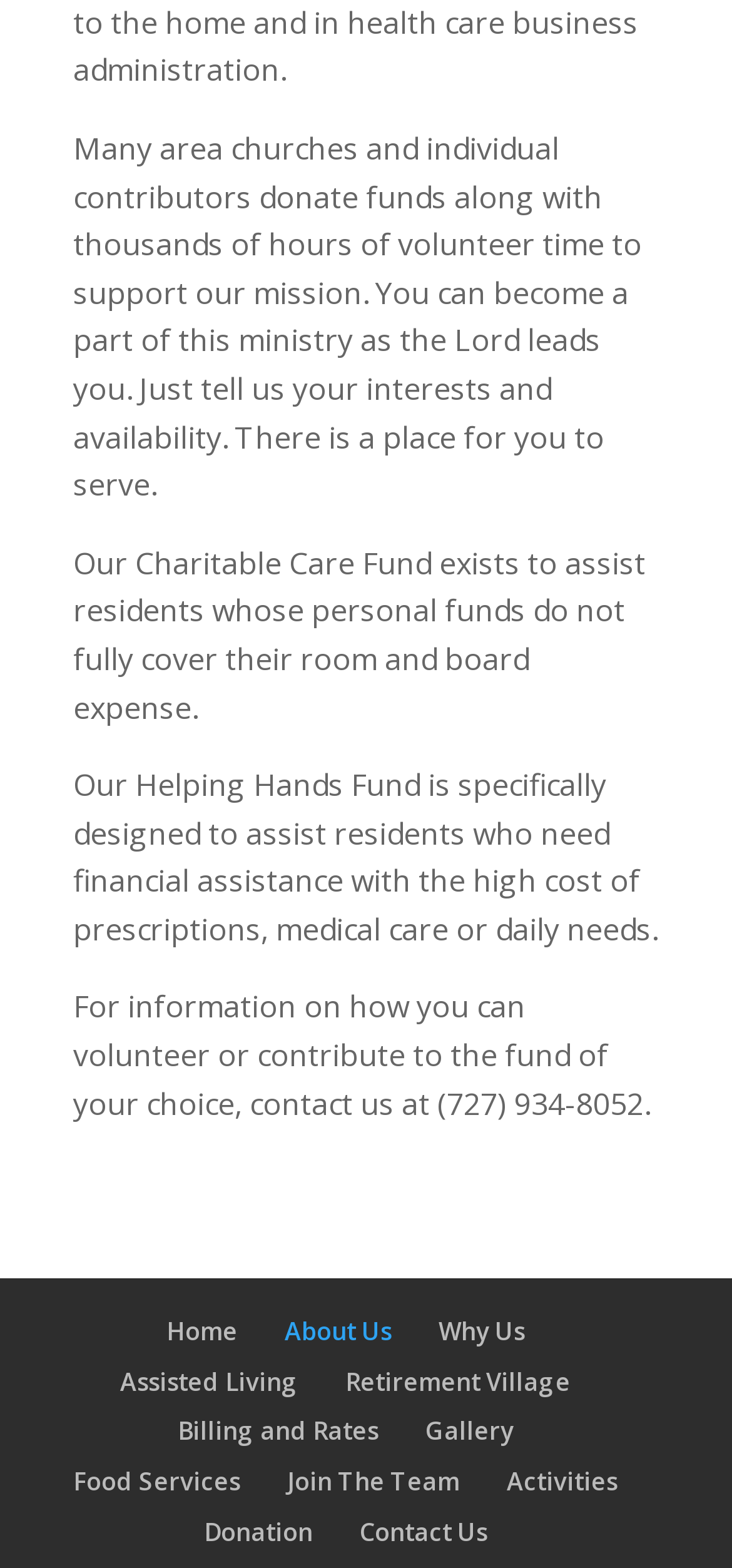What is the link to the 'Retirement Village' page?
Please give a well-detailed answer to the question.

The link element with bounding box coordinates [0.472, 0.87, 0.779, 0.892] has the text 'Retirement Village', indicating that it is the link to the corresponding page.